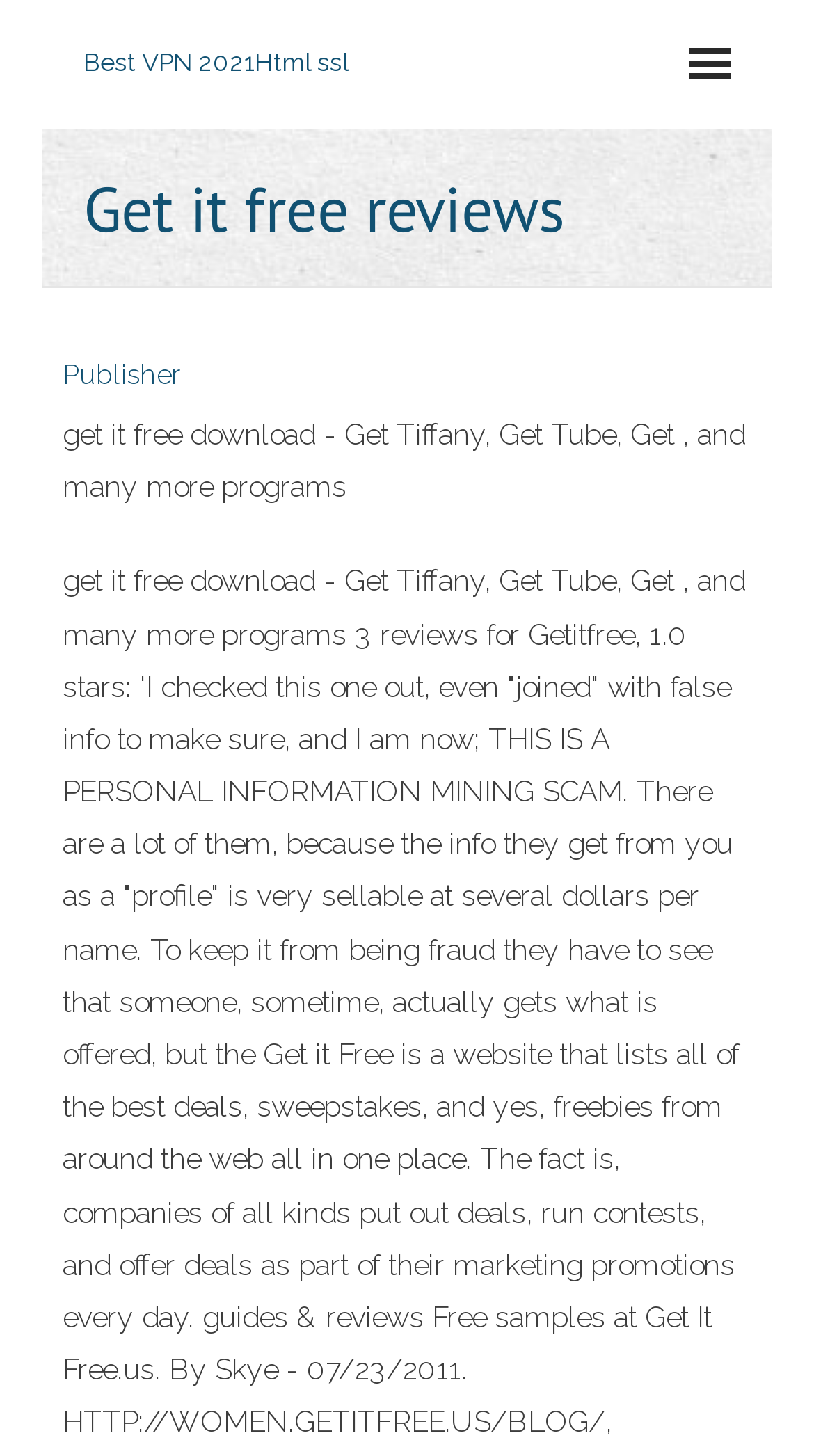Answer in one word or a short phrase: 
How many programs are mentioned on the webpage?

At least 3